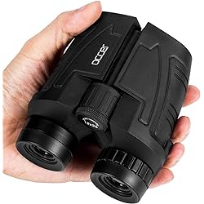Explain what is happening in the image with elaborate details.

The image displays a pair of Occer 12x25 compact binoculars being held in a hand, highlighting their portable and user-friendly design. These binoculars feature a sleek, ergonomic construction with a textured black finish for a secure grip, making them suitable for outdoor activities such as bird watching, hiking, and sports events. Their 12x magnification and 25mm objective lens promise clear visibility over distances, while the waterproof feature ensures durability in various weather conditions. Ideal for both adults and kids, these binoculars provide an excellent combination of power and portability, making them a perfect companion for any adventure.